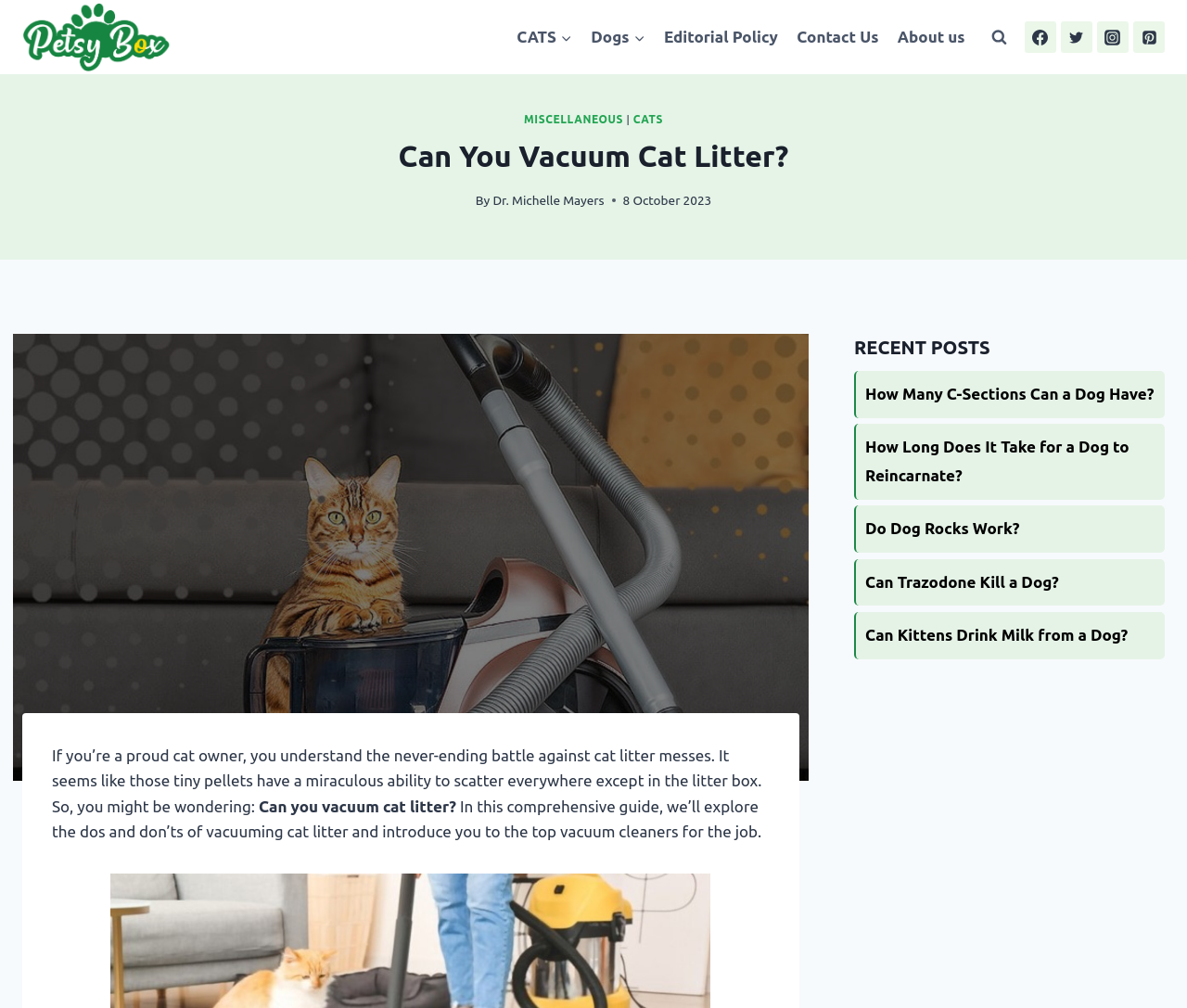Identify the bounding box coordinates of the clickable region necessary to fulfill the following instruction: "Explore the recent post 'How Many C-Sections Can a Dog Have?'". The bounding box coordinates should be four float numbers between 0 and 1, i.e., [left, top, right, bottom].

[0.72, 0.368, 0.981, 0.415]